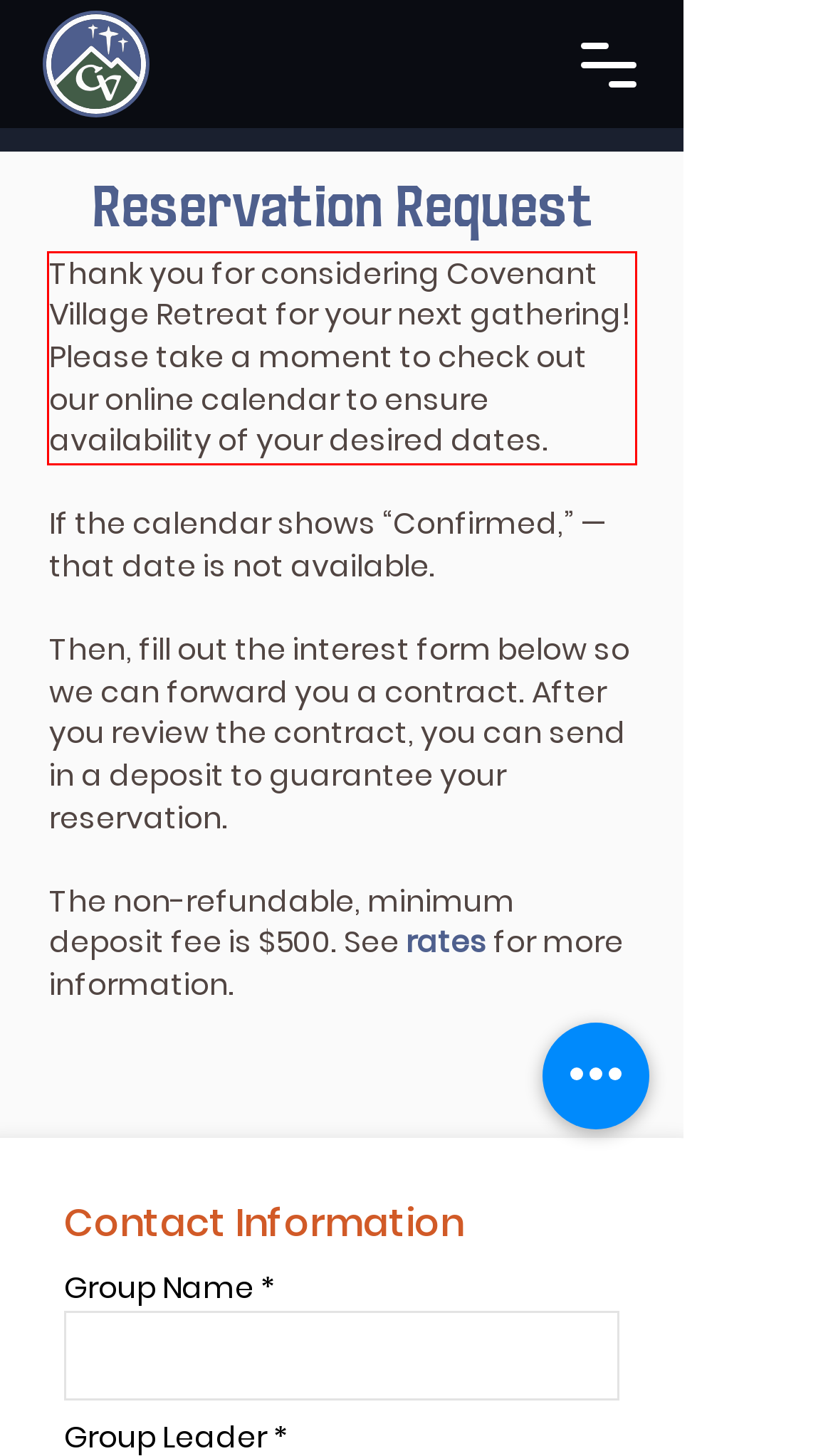In the screenshot of the webpage, find the red bounding box and perform OCR to obtain the text content restricted within this red bounding box.

Thank you for considering Covenant Village Retreat for your next gathering! Please take a moment to check out our online calendar to ensure availability of your desired dates.